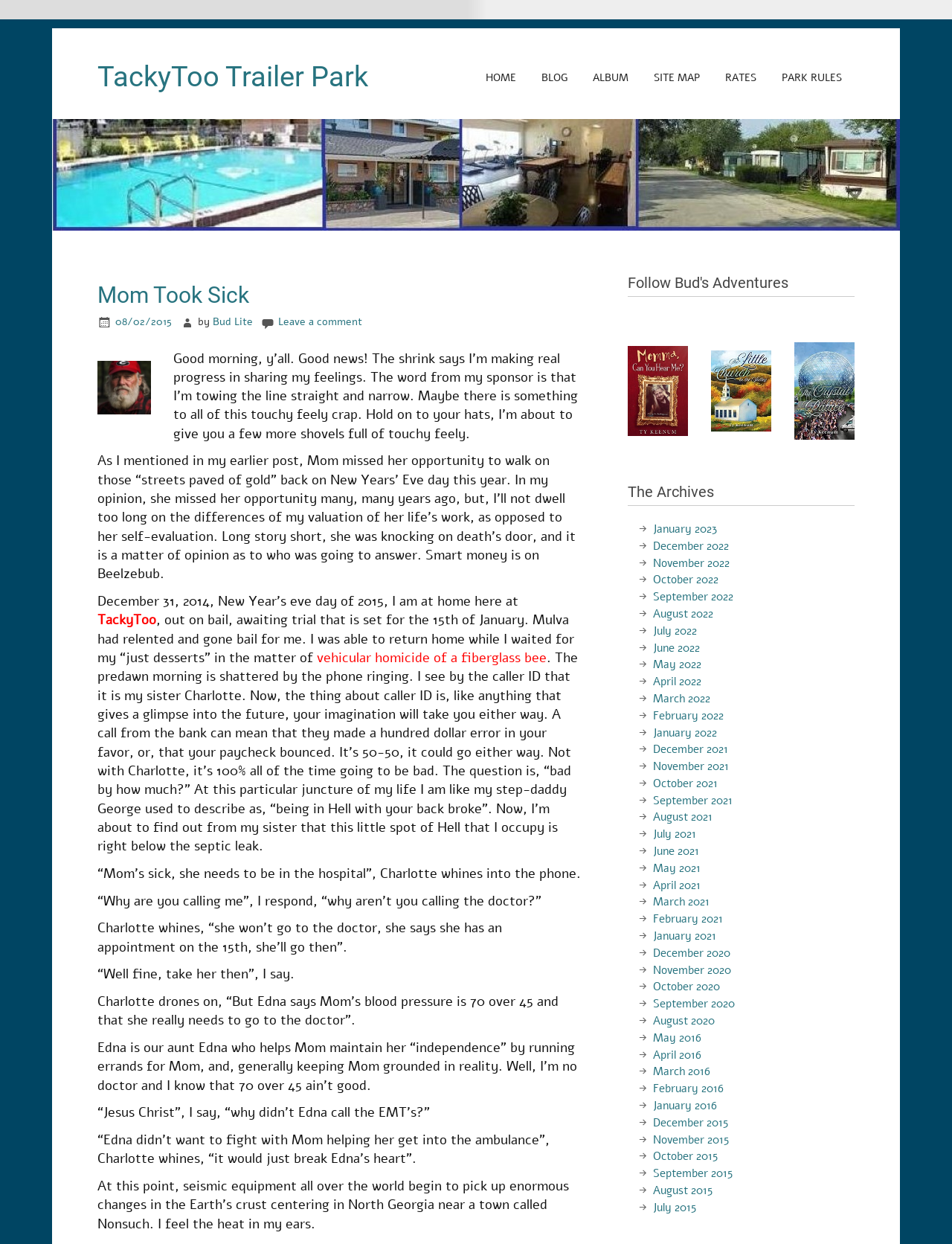Determine the bounding box coordinates of the clickable element necessary to fulfill the instruction: "Email your CV and references to the translator email". Provide the coordinates as four float numbers within the 0 to 1 range, i.e., [left, top, right, bottom].

None